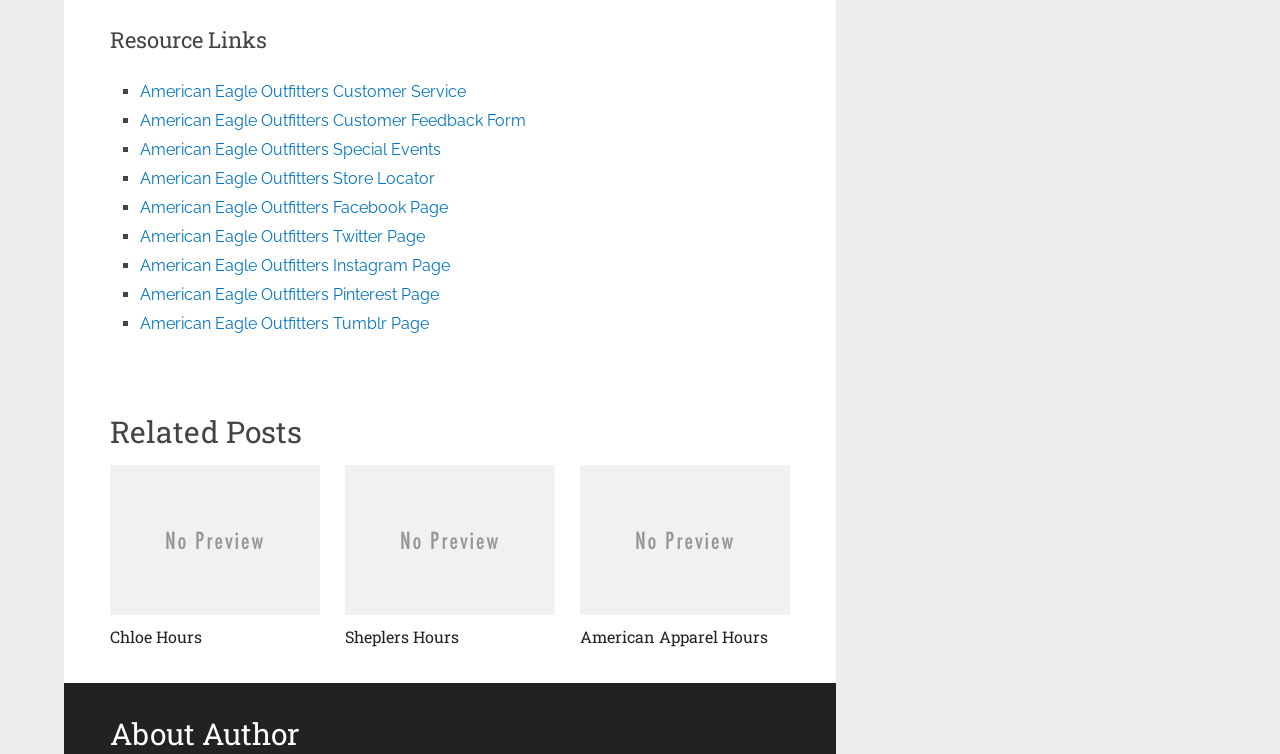Locate the bounding box coordinates of the element that needs to be clicked to carry out the instruction: "Check American Eagle Outfitters Store Locator". The coordinates should be given as four float numbers ranging from 0 to 1, i.e., [left, top, right, bottom].

[0.11, 0.224, 0.34, 0.249]